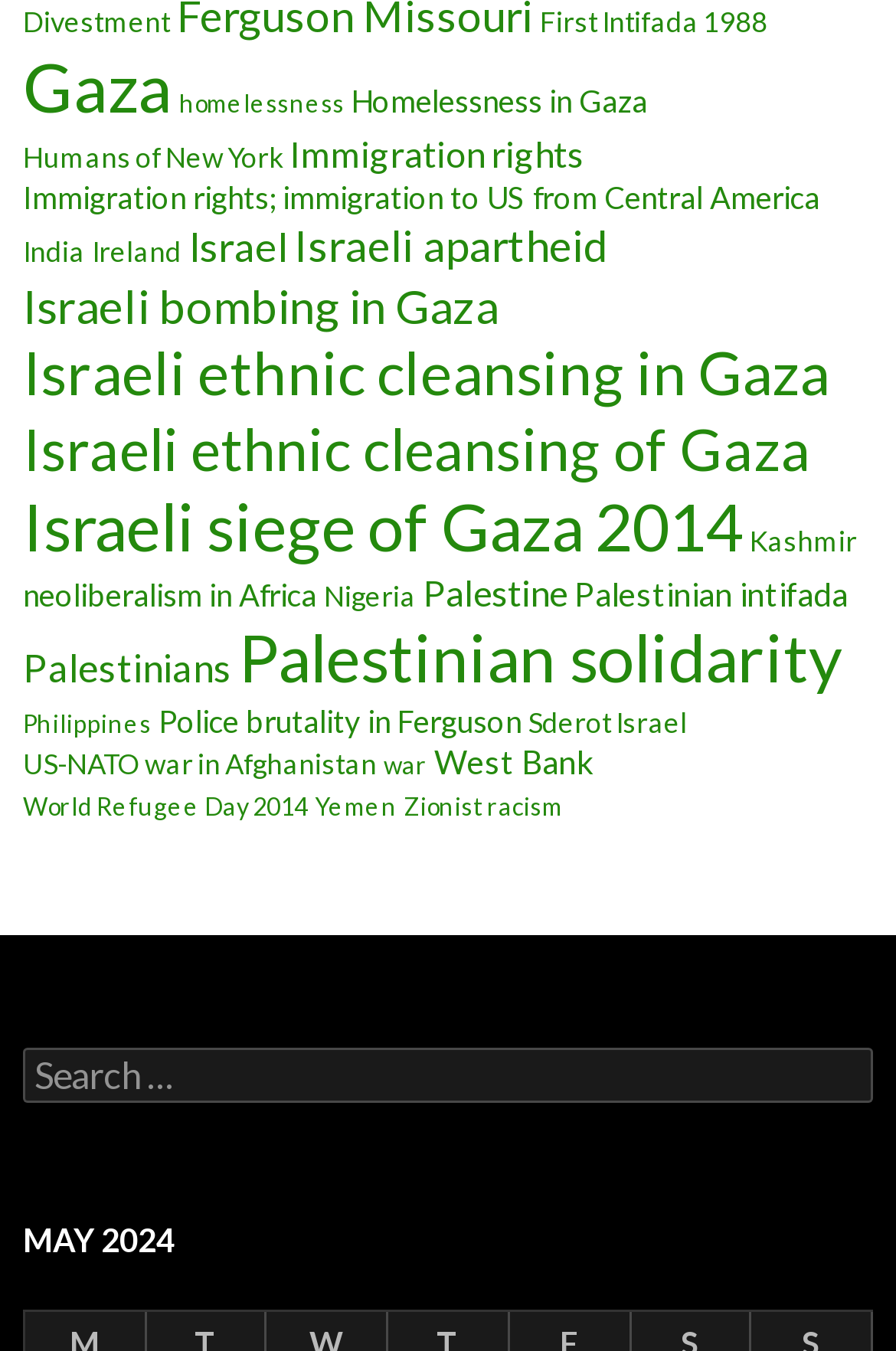Find the bounding box coordinates of the clickable element required to execute the following instruction: "Explore Israeli apartheid". Provide the coordinates as four float numbers between 0 and 1, i.e., [left, top, right, bottom].

[0.328, 0.162, 0.679, 0.201]